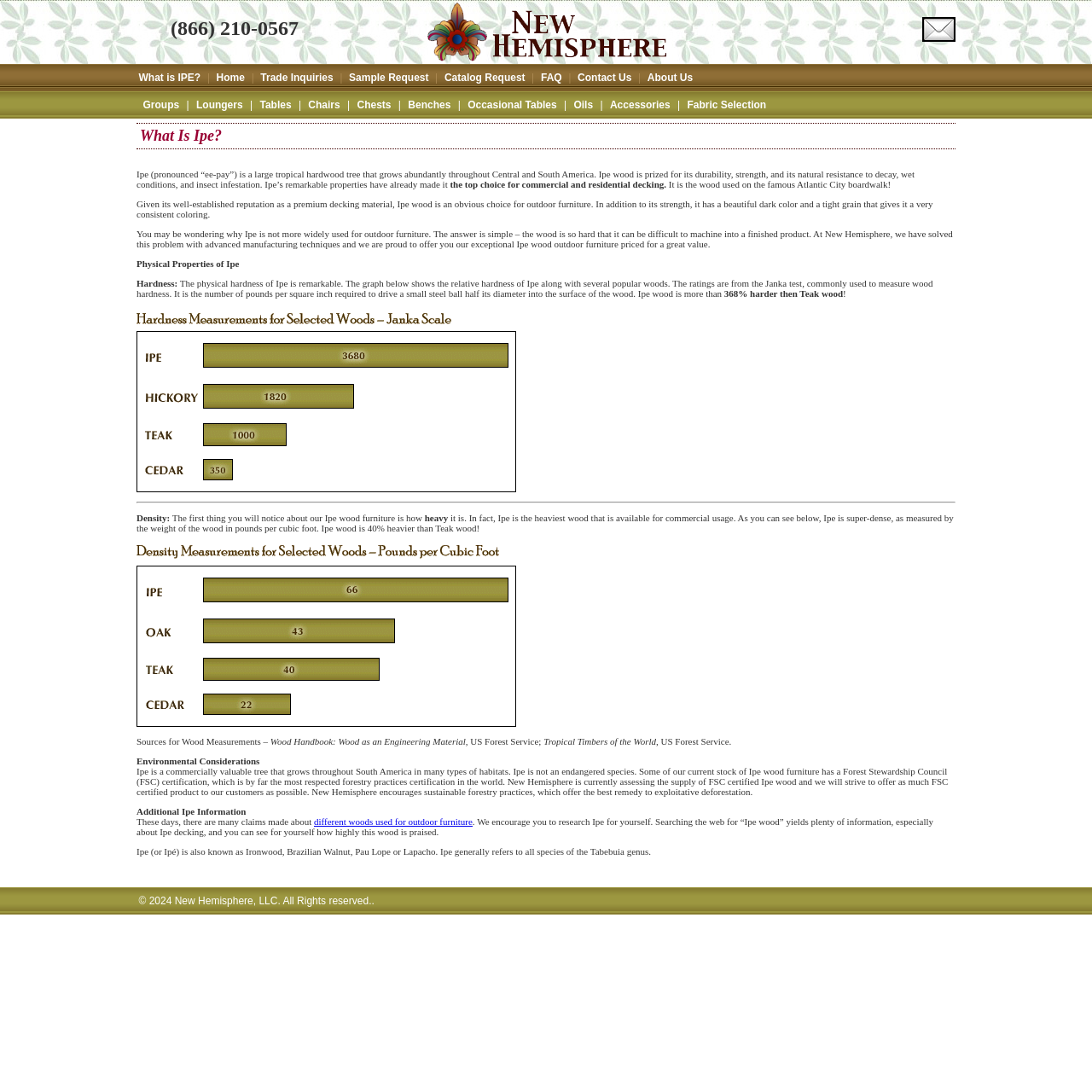Please analyze the image and provide a thorough answer to the question:
What is the hardness of Ipe wood compared to Teak wood?

I found the hardness comparison by reading the static text element with the content '368% harder then Teak wood' located in the section describing the physical properties of Ipe wood.